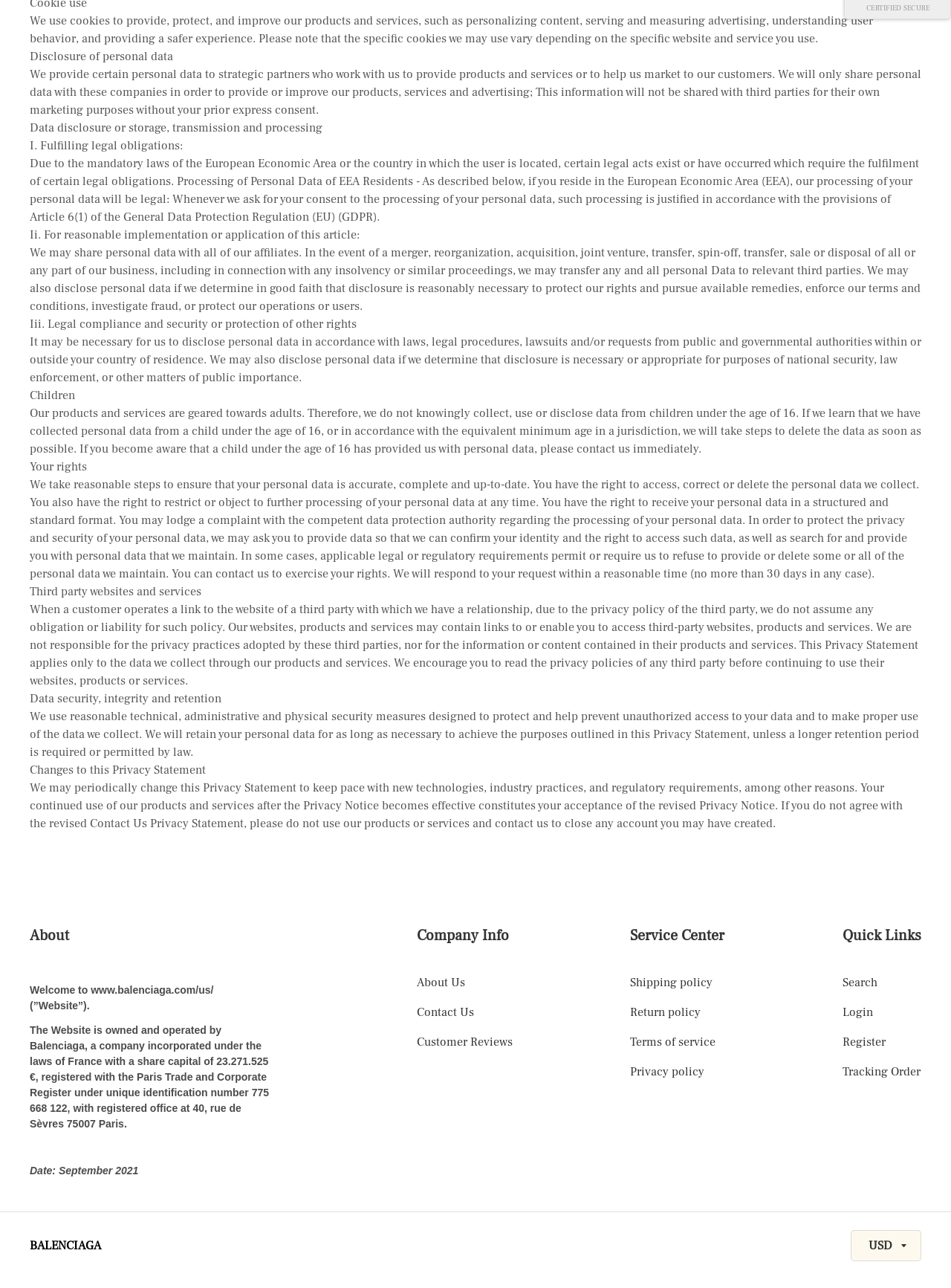What is the purpose of the website?
Using the visual information, answer the question in a single word or phrase.

E-commerce